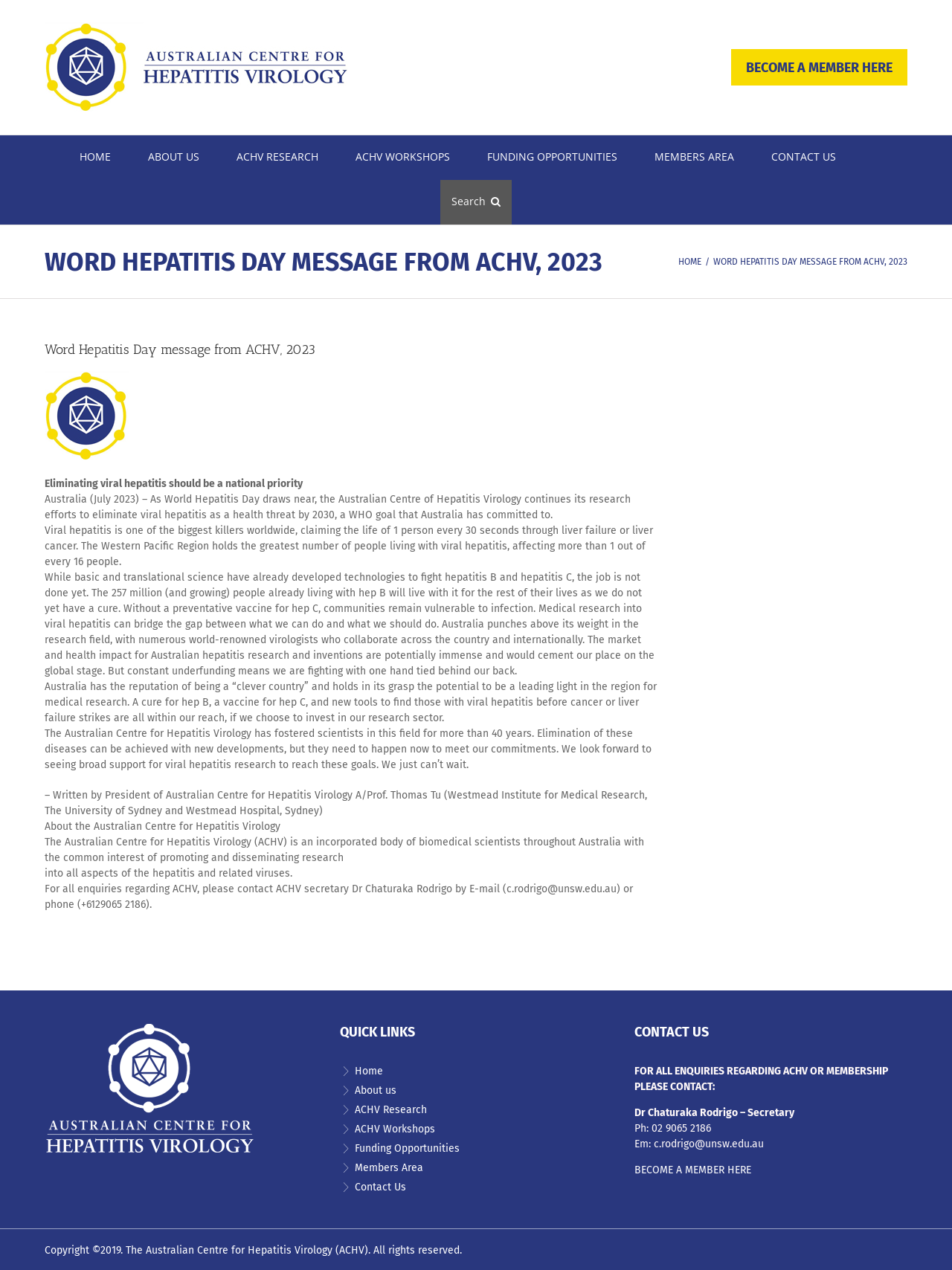Create a detailed summary of all the visual and textual information on the webpage.

This webpage is about the Australian Centre for Hepatitis Virology (ACHV) and its efforts to eliminate viral hepatitis. At the top left corner, there is the ACHV logo, and next to it, a main menu with links to various sections of the website, including "HOME", "ABOUT US", "ACHV RESEARCH", "ACHV WORKSHOPS", "FUNDING OPPORTUNITIES", "MEMBERS AREA", and "CONTACT US". 

Below the menu, there is a prominent heading "WORD HEPATITIS DAY MESSAGE FROM ACHV, 2023" followed by a series of paragraphs discussing the importance of eliminating viral hepatitis, the current state of research, and the need for continued investment in this field. The text highlights the severity of viral hepatitis, citing statistics such as 1 person dying every 30 seconds due to liver failure or liver cancer, and the Western Pacific Region being the most affected area.

To the right of the main text, there is a call-to-action button "BECOME A MEMBER HERE" and a search button. 

At the bottom of the page, there are quick links to various sections of the website, including "Home", "About us", "ACHV Research", "ACHV Workshops", "Funding Opportunities", "Members Area", and "Contact Us". Below the quick links, there is a contact section with the secretary's contact information, including phone number and email address. 

Finally, at the very bottom of the page, there is a copyright notice and a link to the ACHV website.